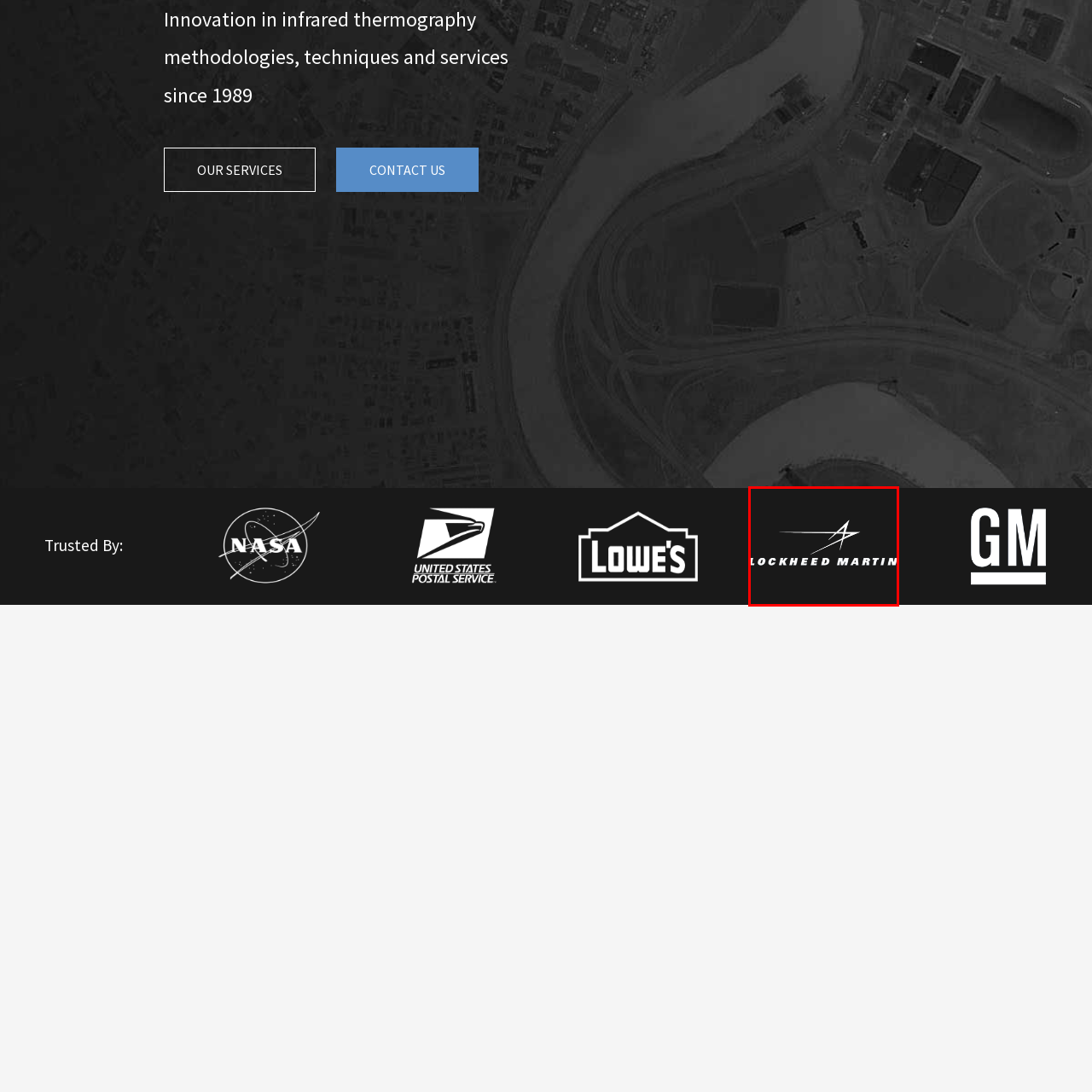What symbol is prominent in the logo?
Observe the image within the red bounding box and respond to the question with a detailed answer, relying on the image for information.

The logo incorporates a stylized, sleek design that reflects innovation and precision, and a prominent star symbol is a key element of this design.